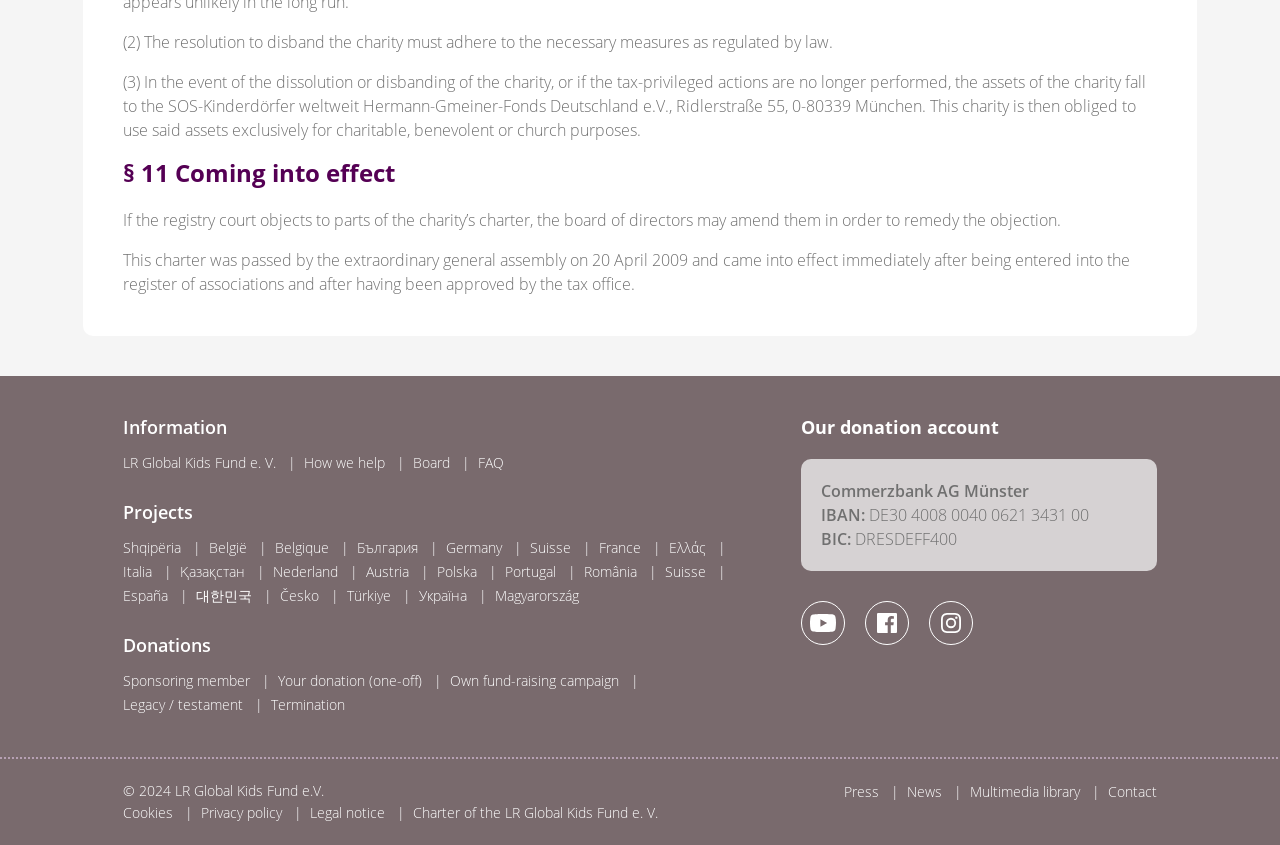What is the year of copyright of the webpage?
Please use the image to deliver a detailed and complete answer.

The text at the bottom of the webpage states '© 2024 LR Global Kids Fund e.V.', indicating that the year of copyright of the webpage is 2024.